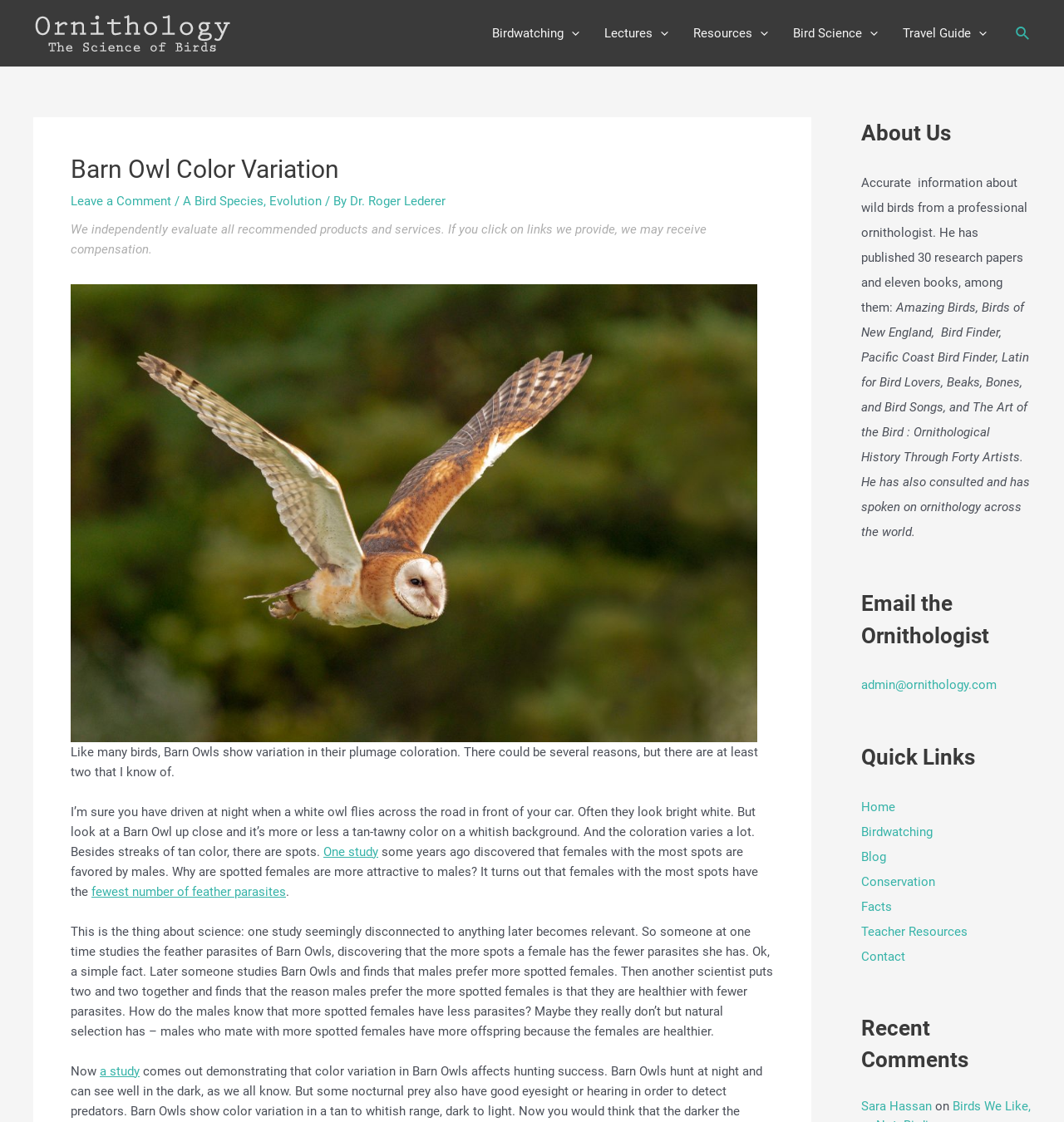Explain the contents of the webpage comprehensively.

This webpage is about Barn Owl color variation, specifically discussing the reasons behind the variation in their plumage coloration. At the top, there is a navigation bar with links to different sections of the website, including "Birdwatching", "Lectures", "Resources", "Bird Science", and "Travel Guide". On the top right, there is a search icon link.

The main content of the webpage is divided into two sections. The first section has a heading "Barn Owl Color Variation" and discusses the variation in Barn Owl plumage coloration. The text explains that Barn Owls can appear white at night, but upon closer inspection, they have a tan-tawny color on a whitish background with streaks of tan color and spots. The text also mentions a study that found females with the most spots are favored by males, and that this is because females with more spots have fewer feather parasites.

The second section is about the author, Dr. Roger Lederer, an ornithologist who has published 30 research papers and eleven books. This section provides information about his background and expertise in ornithology.

On the right side of the webpage, there are three complementary sections. The first section has a heading "About Us" and provides more information about the author and his work. The second section has a heading "Email the Ornithologist" and provides an email address to contact the author. The third section has a heading "Quick Links" and provides links to different parts of the website, including "Home", "Birdwatching", "Blog", "Conservation", "Facts", "Teacher Resources", and "Contact". There is also a section for "Recent Comments" with a link to a comment from "Sara Hassan".